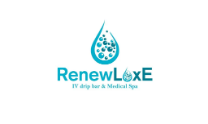Explain the content of the image in detail.

The image displays the logo of "RenewLuxe IV Drip Bar & Medical Spa." The design features a stylized water droplet, which symbolizes hydration and wellness, prominently in the center. Inside the droplet, varying shades of blue circles suggest the infusion of vitamins and nutrients, emphasizing the spa's focus on health. Below the droplet, the name "RenewLuxe" is presented in an elegant, modern font, enhancing the brand's luxurious appeal. The text "IV Drip Bar & Medical Spa" is positioned underneath, indicating the services offered at this location. The overall color scheme and design elements convey a sense of tranquility and rejuvenation, aligning with the spa's mission to promote wellness and targeted fat reduction through innovative treatments.